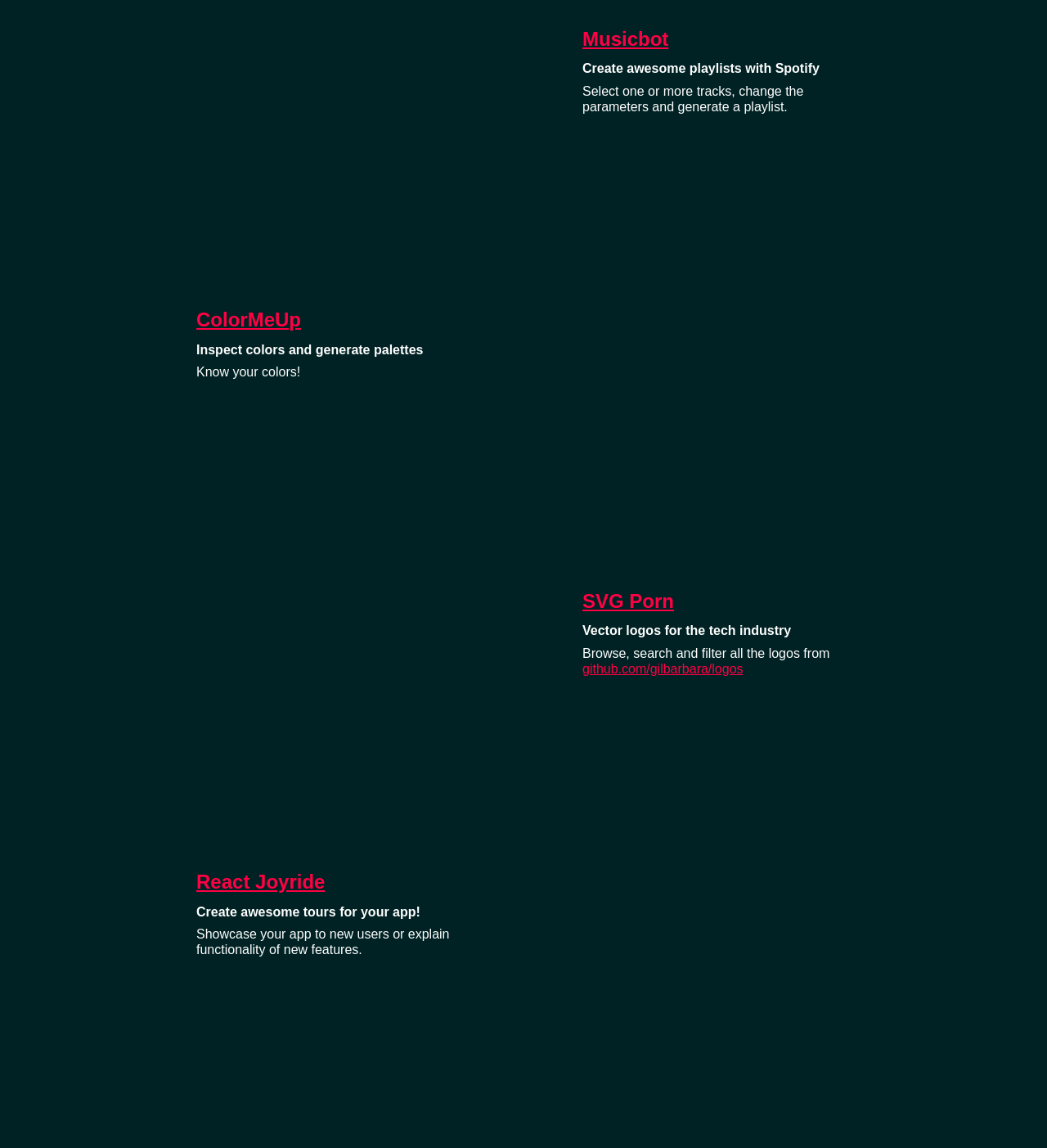Find and indicate the bounding box coordinates of the region you should select to follow the given instruction: "Open Musicbot".

[0.188, 0.024, 0.531, 0.2]